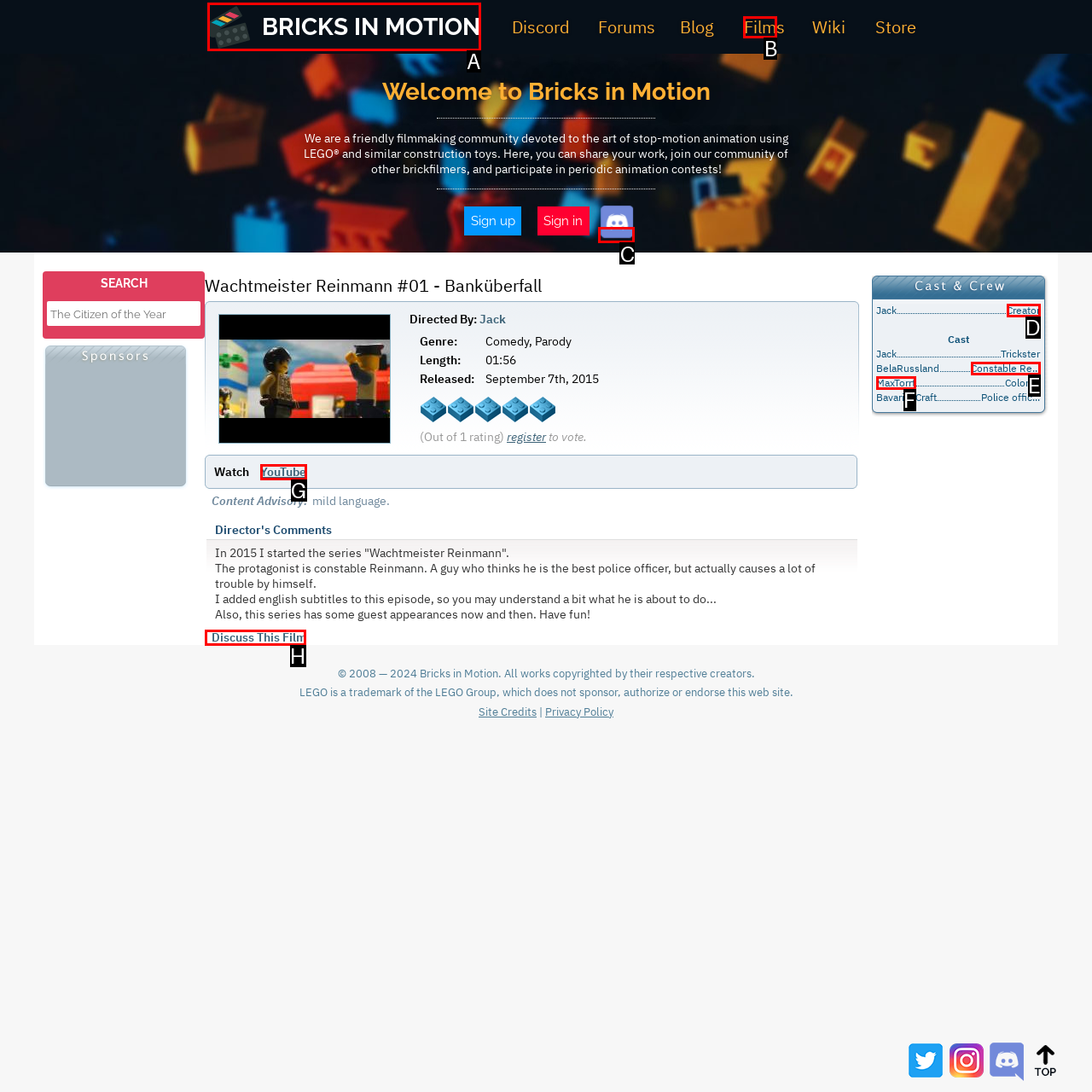Determine the letter of the element to click to accomplish this task: Discuss this film. Respond with the letter.

H